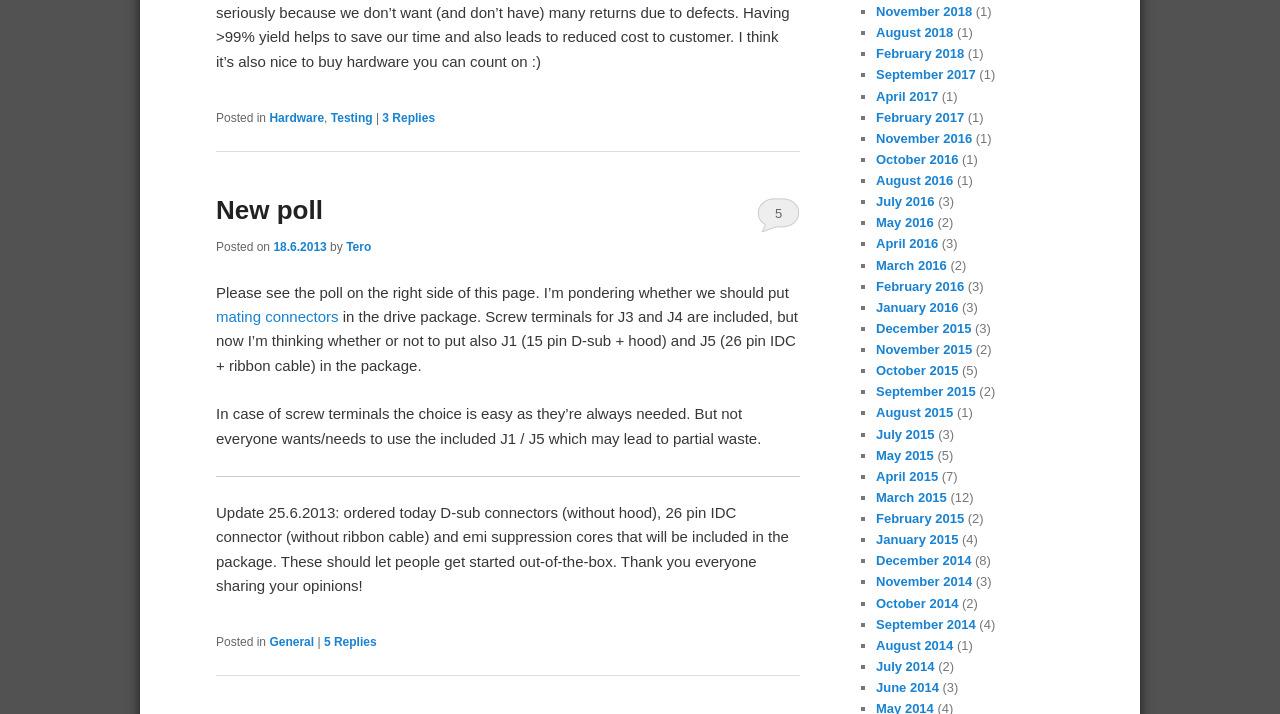Please identify the bounding box coordinates of the region to click in order to complete the given instruction: "View the 'Hardware' category". The coordinates should be four float numbers between 0 and 1, i.e., [left, top, right, bottom].

[0.21, 0.155, 0.253, 0.175]